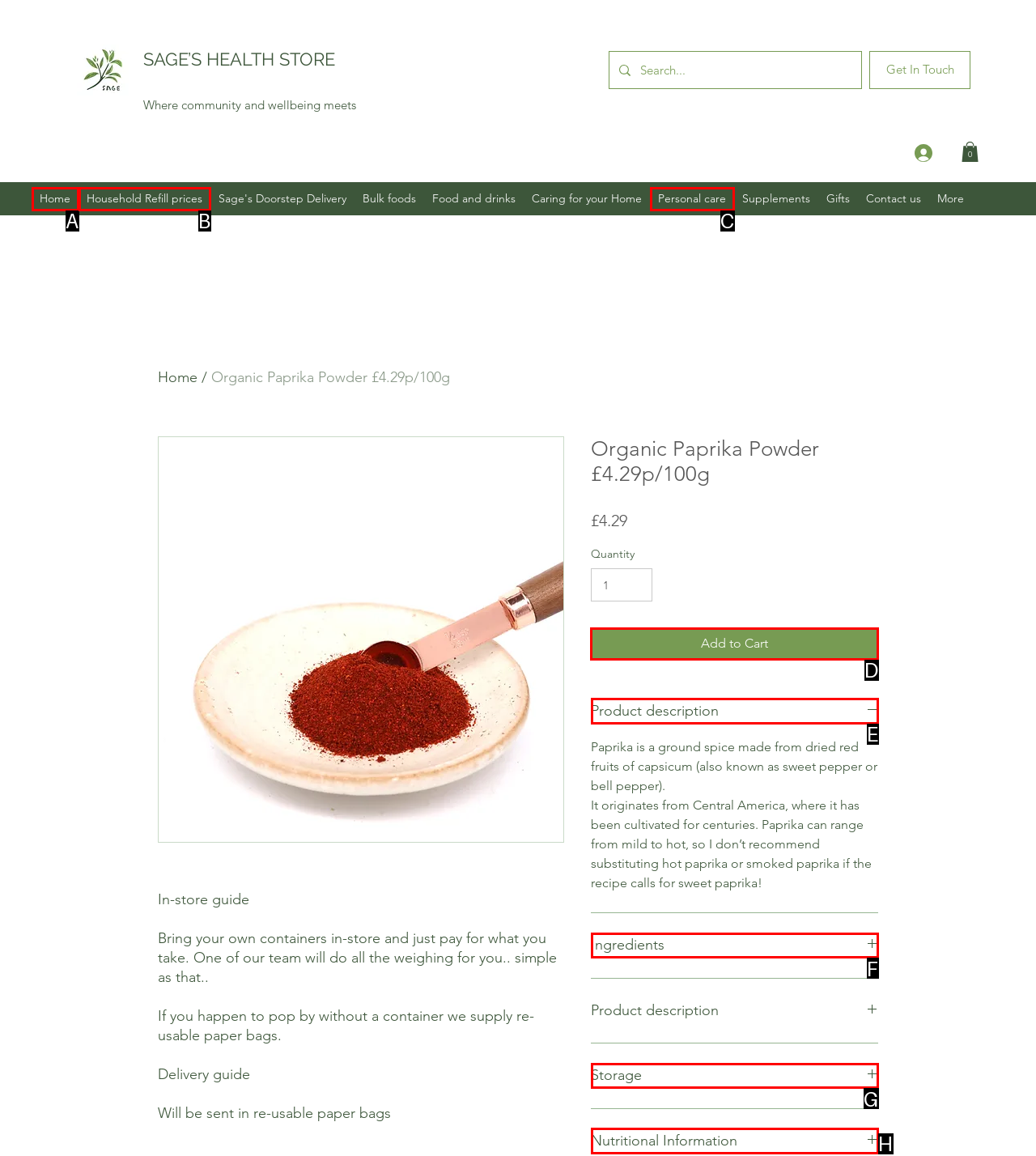Tell me which one HTML element I should click to complete the following task: Add to cart Answer with the option's letter from the given choices directly.

D